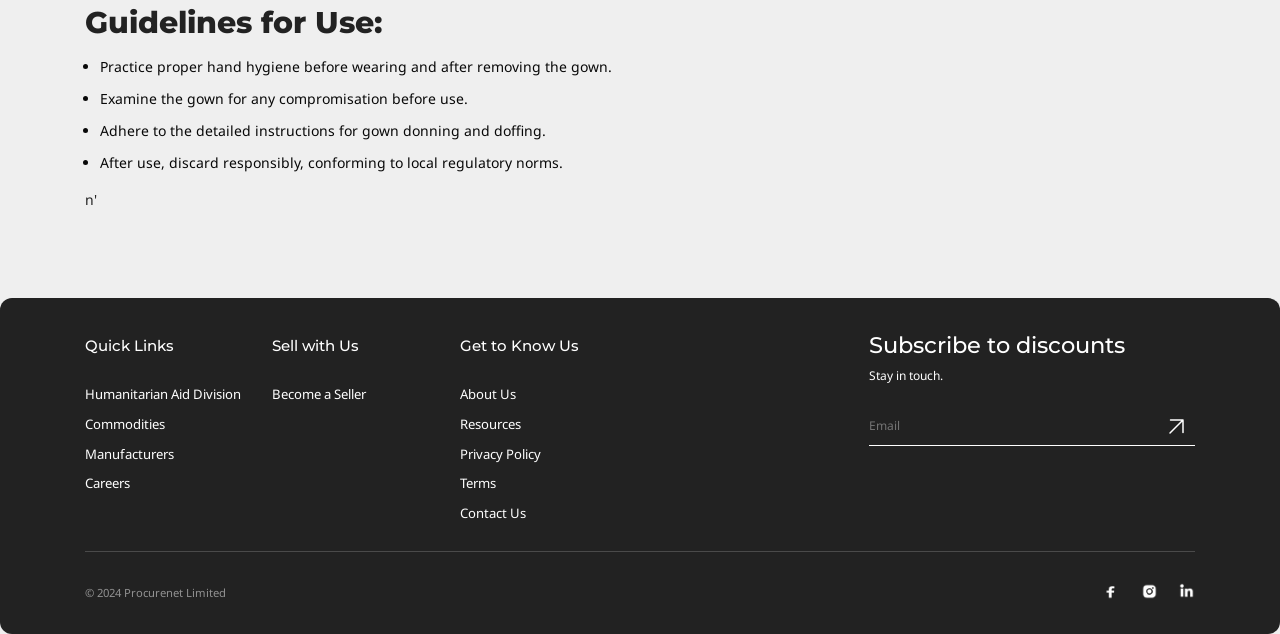Calculate the bounding box coordinates of the UI element given the description: "Become a Seller".

[0.213, 0.608, 0.286, 0.636]